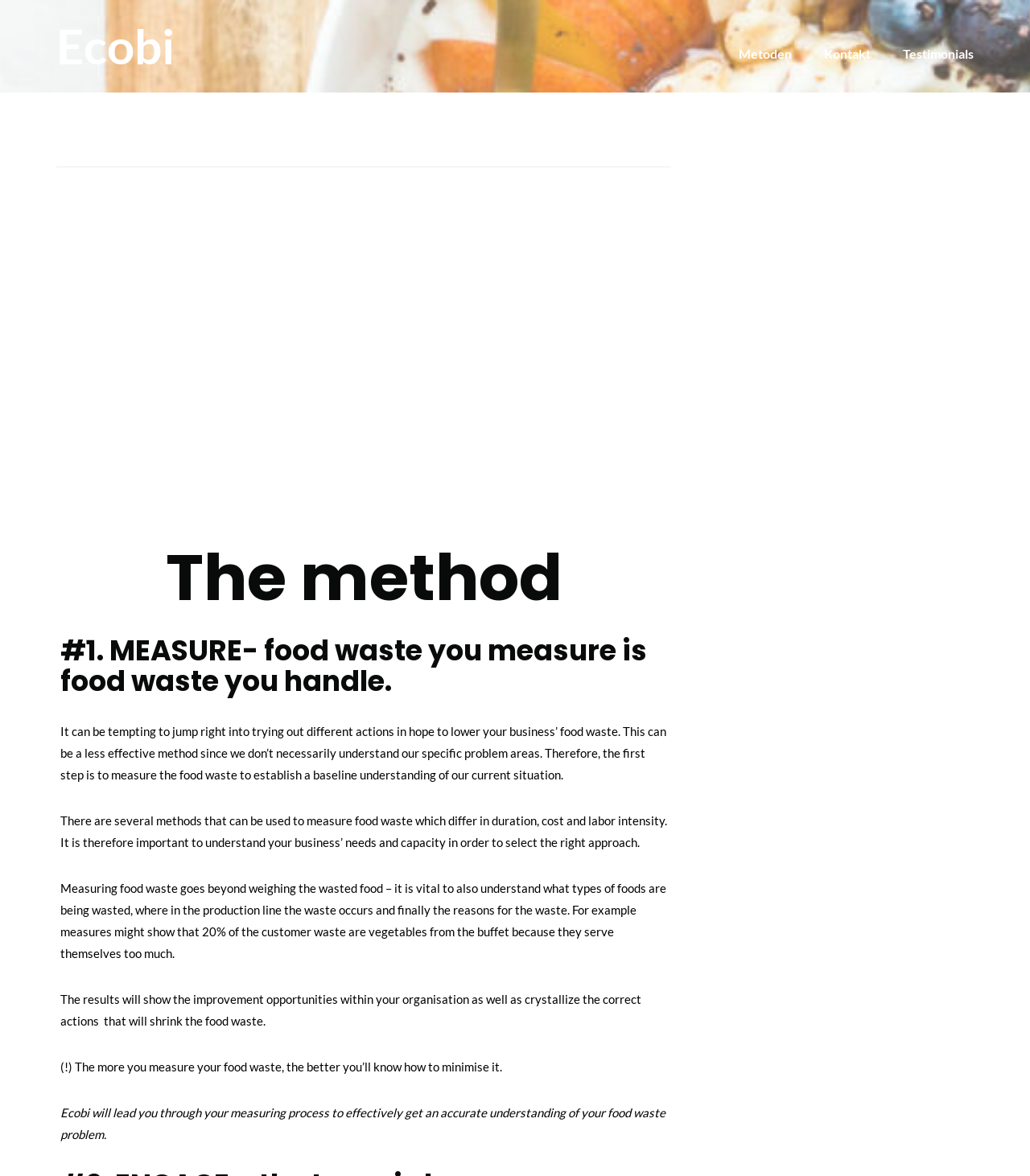Refer to the element description Testimonials and identify the corresponding bounding box in the screenshot. Format the coordinates as (top-left x, top-left y, bottom-right x, bottom-right y) with values in the range of 0 to 1.

[0.877, 0.039, 0.945, 0.052]